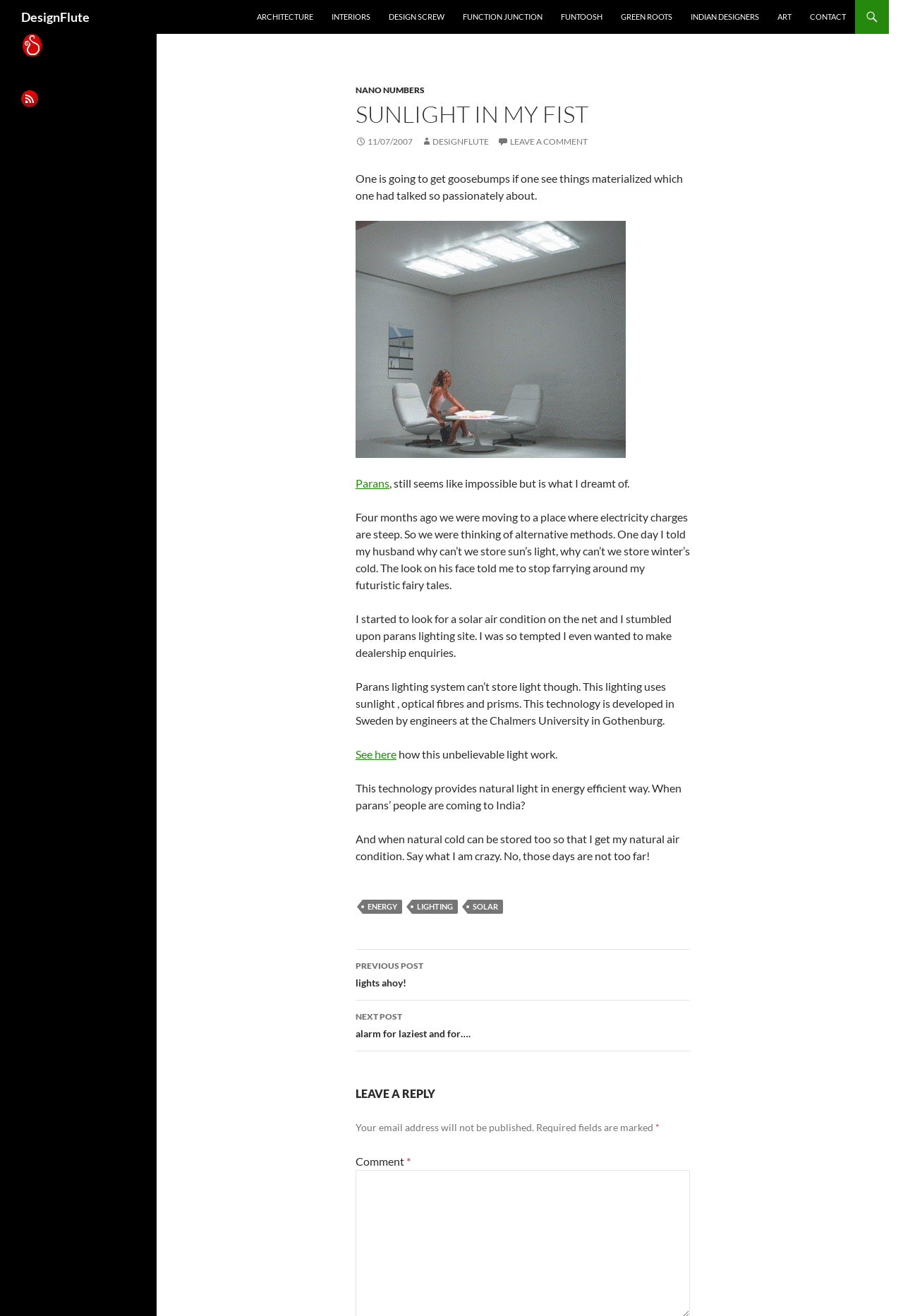Given the element description: "nano numbers", predict the bounding box coordinates of this UI element. The coordinates must be four float numbers between 0 and 1, given as [left, top, right, bottom].

[0.394, 0.064, 0.47, 0.072]